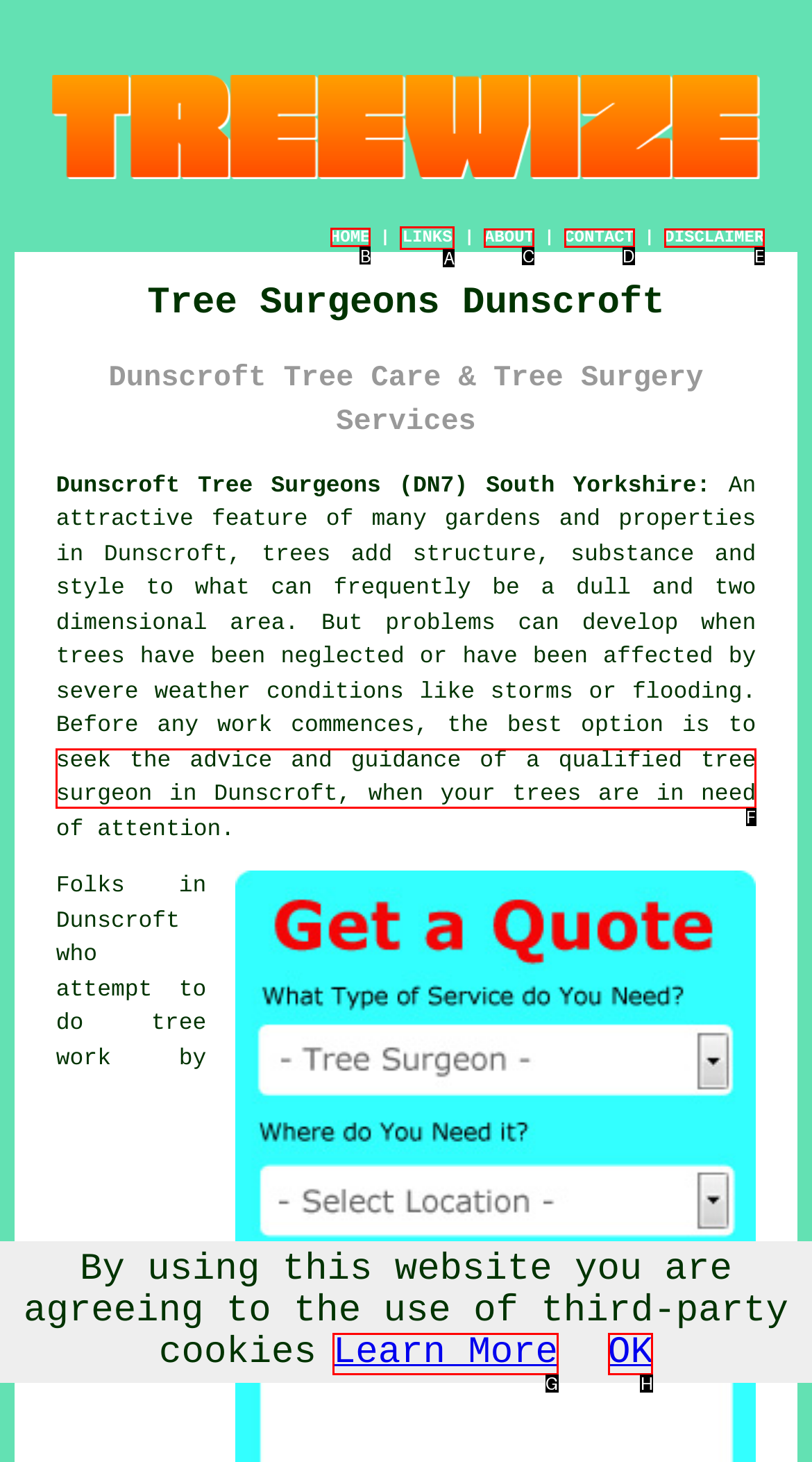Which letter corresponds to the correct option to complete the task: Click the HOME link?
Answer with the letter of the chosen UI element.

B